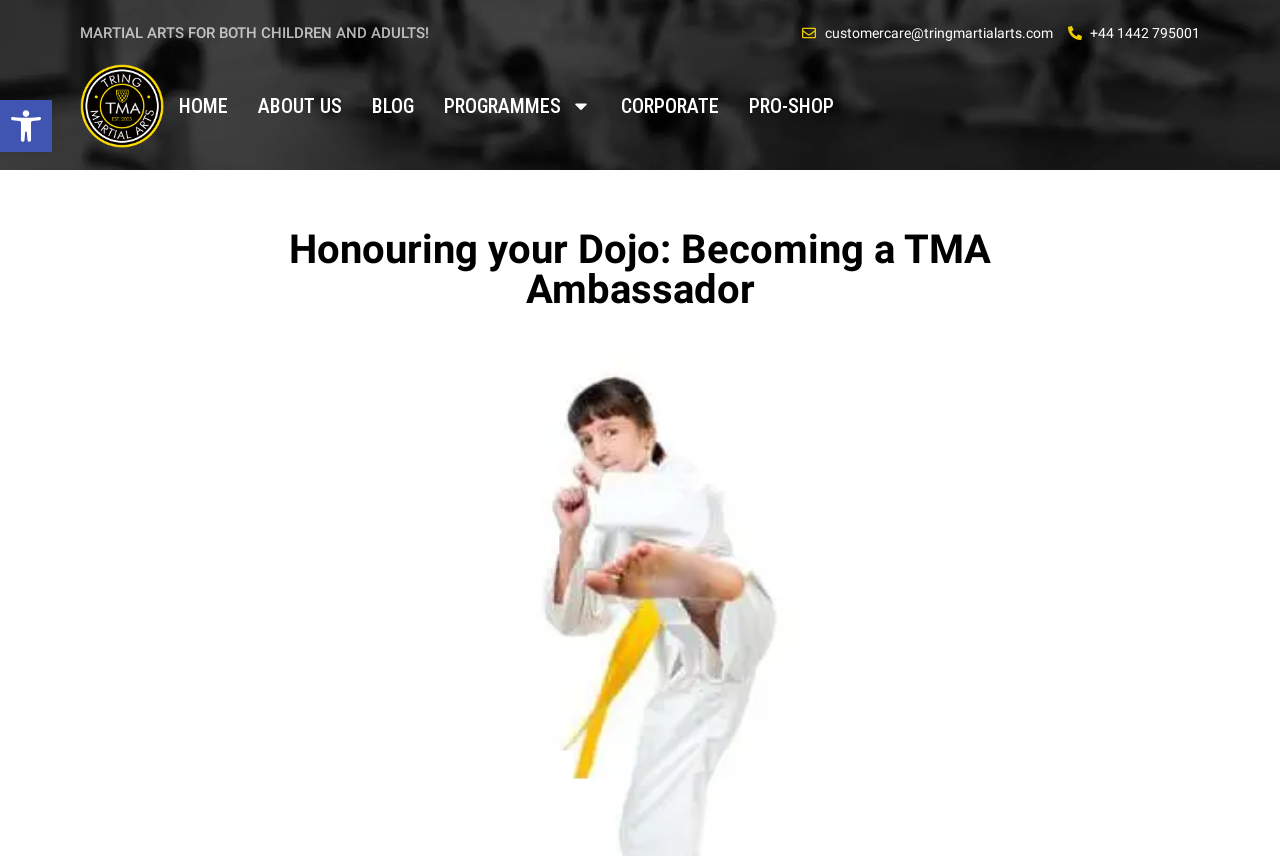What is the type of content in the heading?
Using the image as a reference, answer the question with a short word or phrase.

Martial Arts